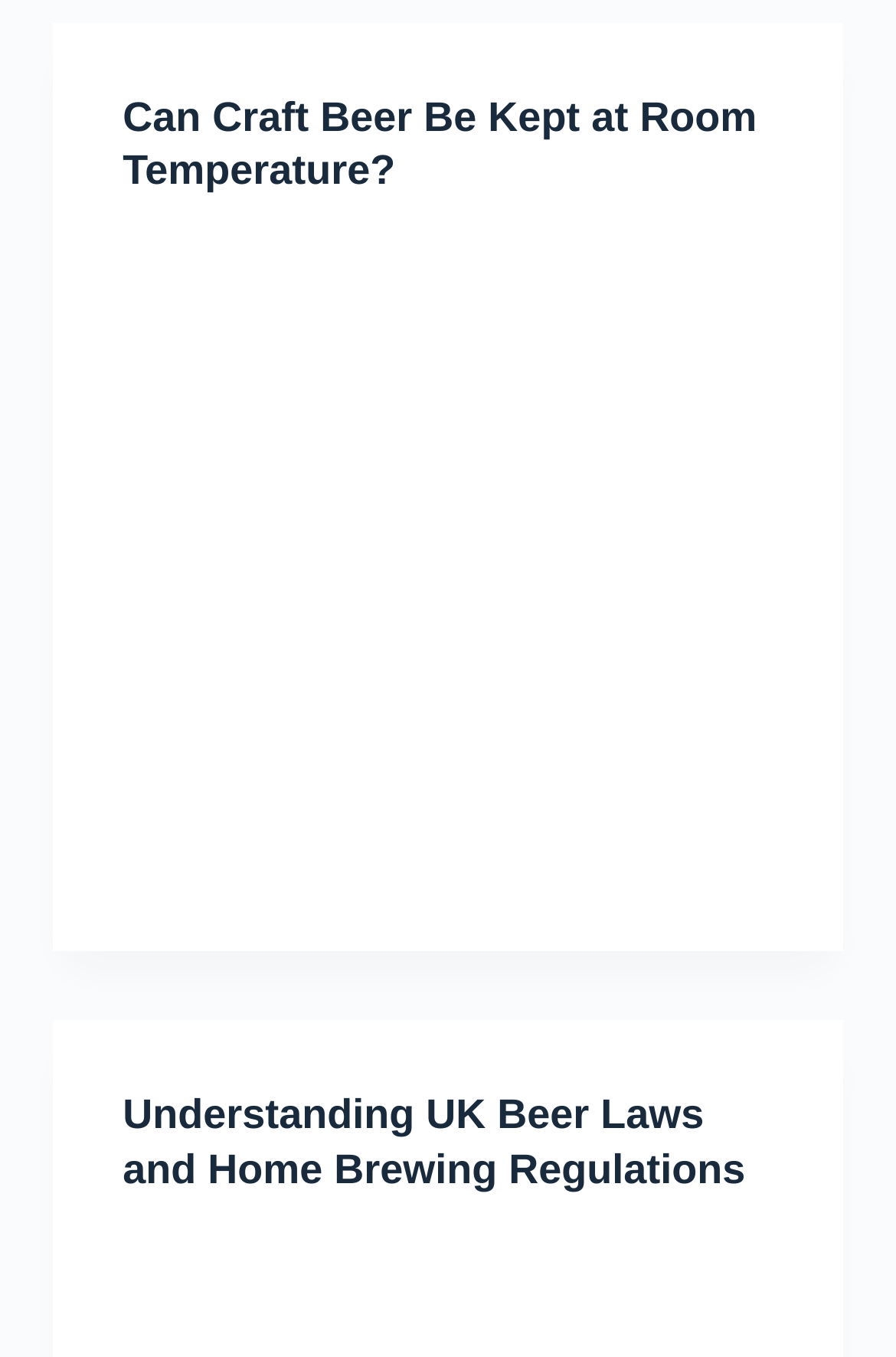What is the topic of the first article?
Please interpret the details in the image and answer the question thoroughly.

I looked at the first article element and found that it has a heading 'Can Craft Beer Be Kept at Room Temperature?' and an image with a description 'craft beer storage temperature'. Therefore, the topic of the first article is craft beer storage.